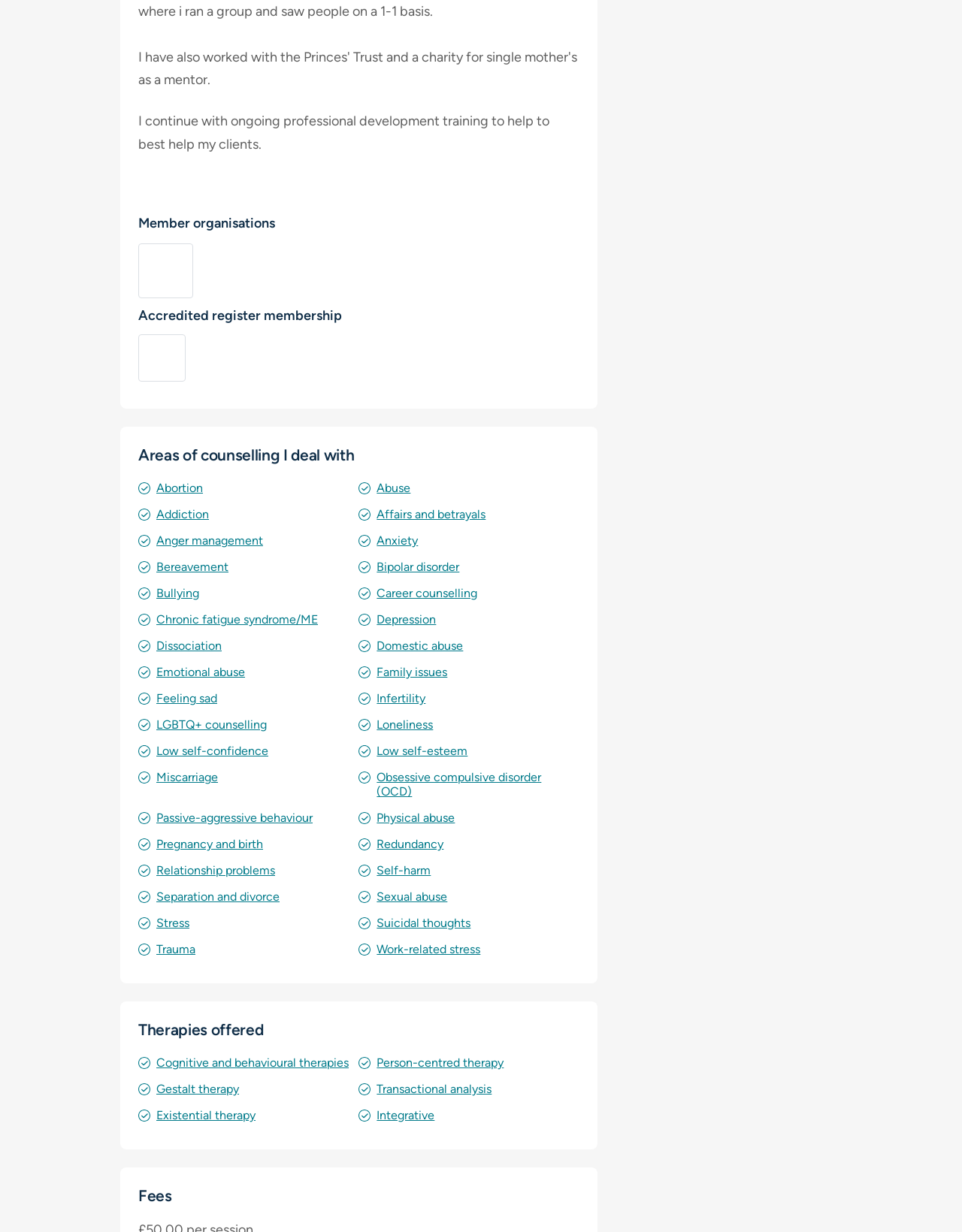What is the profession of the person described on this webpage?
Refer to the image and give a detailed response to the question.

Based on the webpage content, it is clear that the person is a counsellor as they mention 'I continue with ongoing professional development training to help to best help my clients' and list various areas of counselling they deal with.